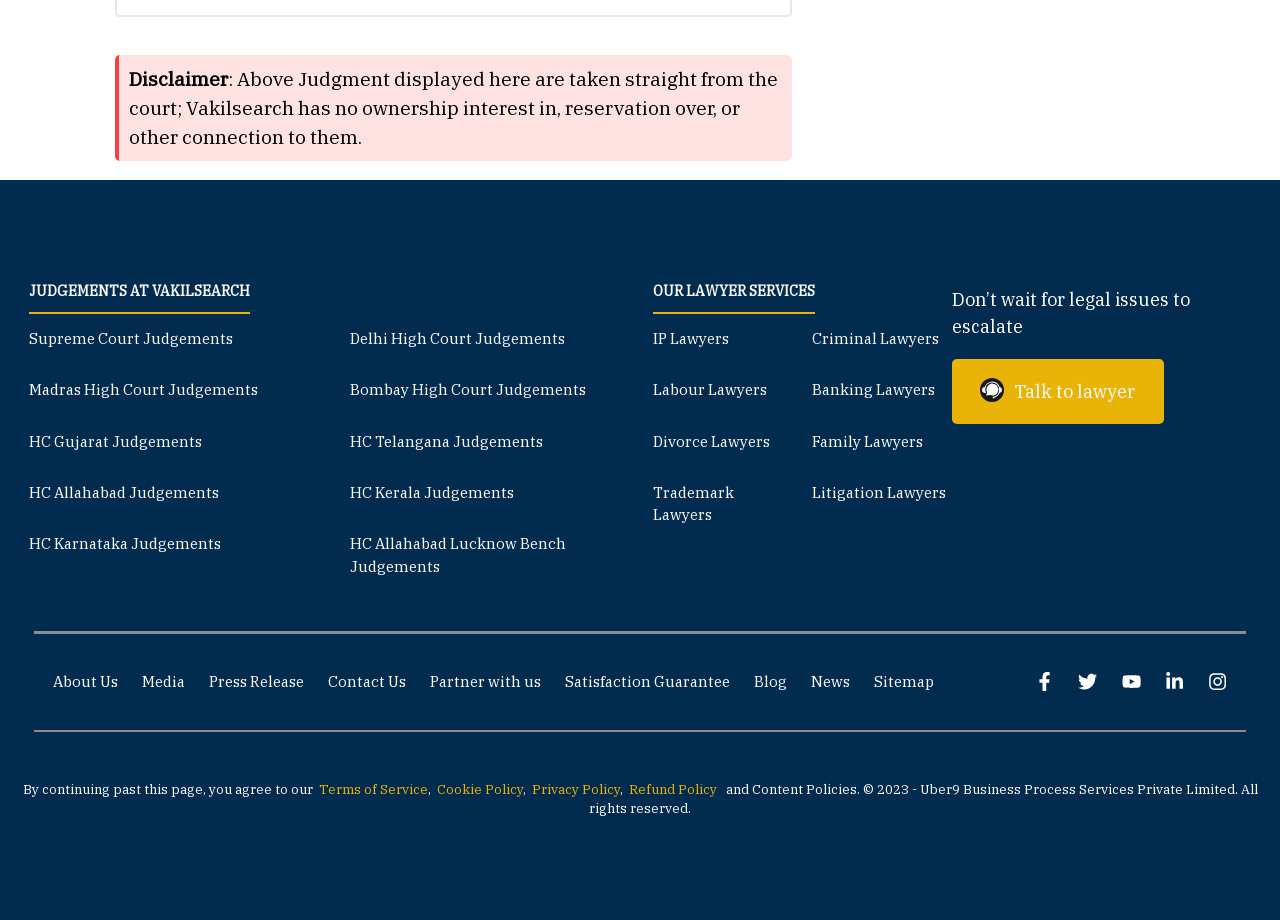Please identify the bounding box coordinates of the element on the webpage that should be clicked to follow this instruction: "View IP Lawyers". The bounding box coordinates should be given as four float numbers between 0 and 1, formatted as [left, top, right, bottom].

[0.51, 0.358, 0.569, 0.378]